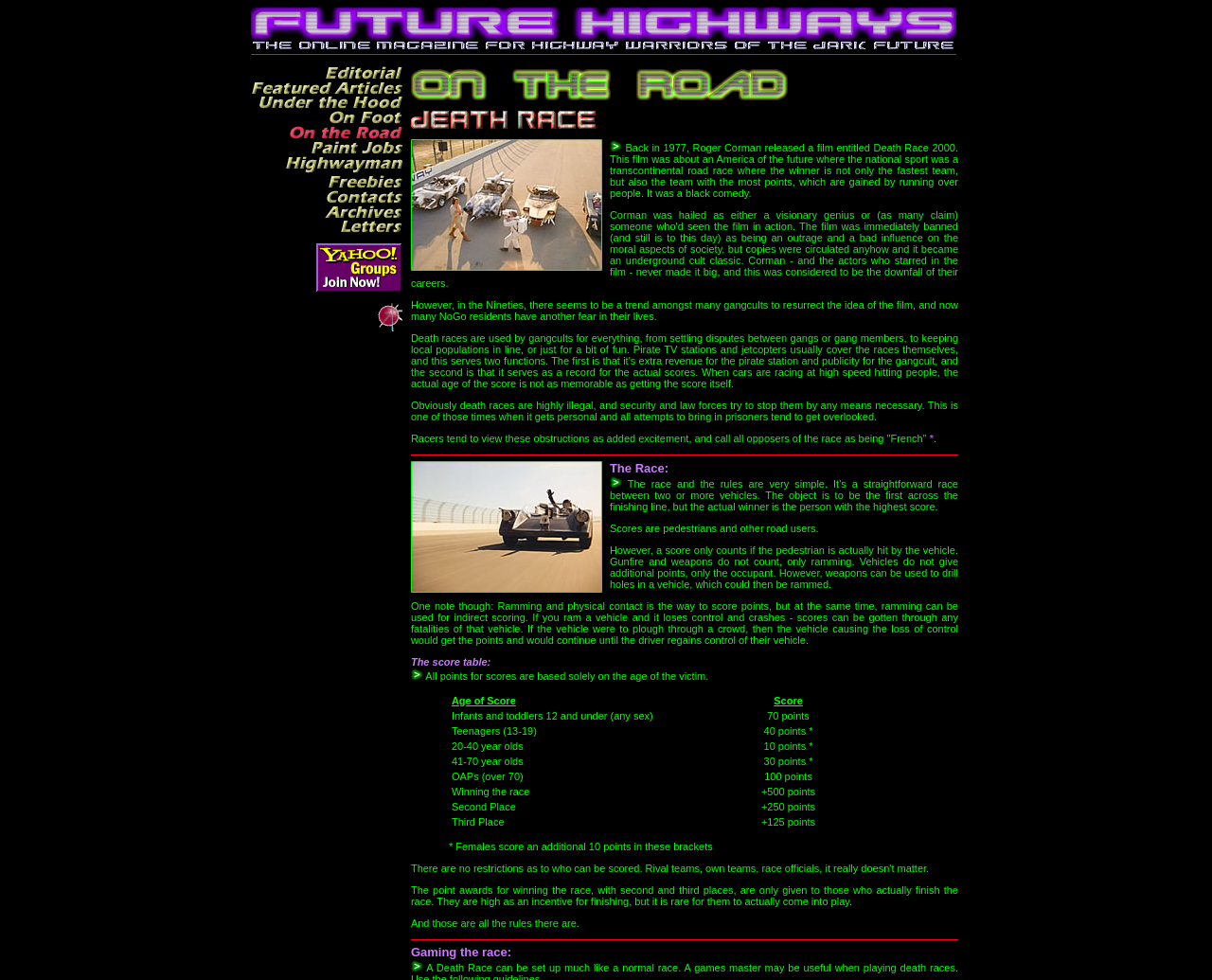Provide a brief response in the form of a single word or phrase:
What is the purpose of the race?

To score points